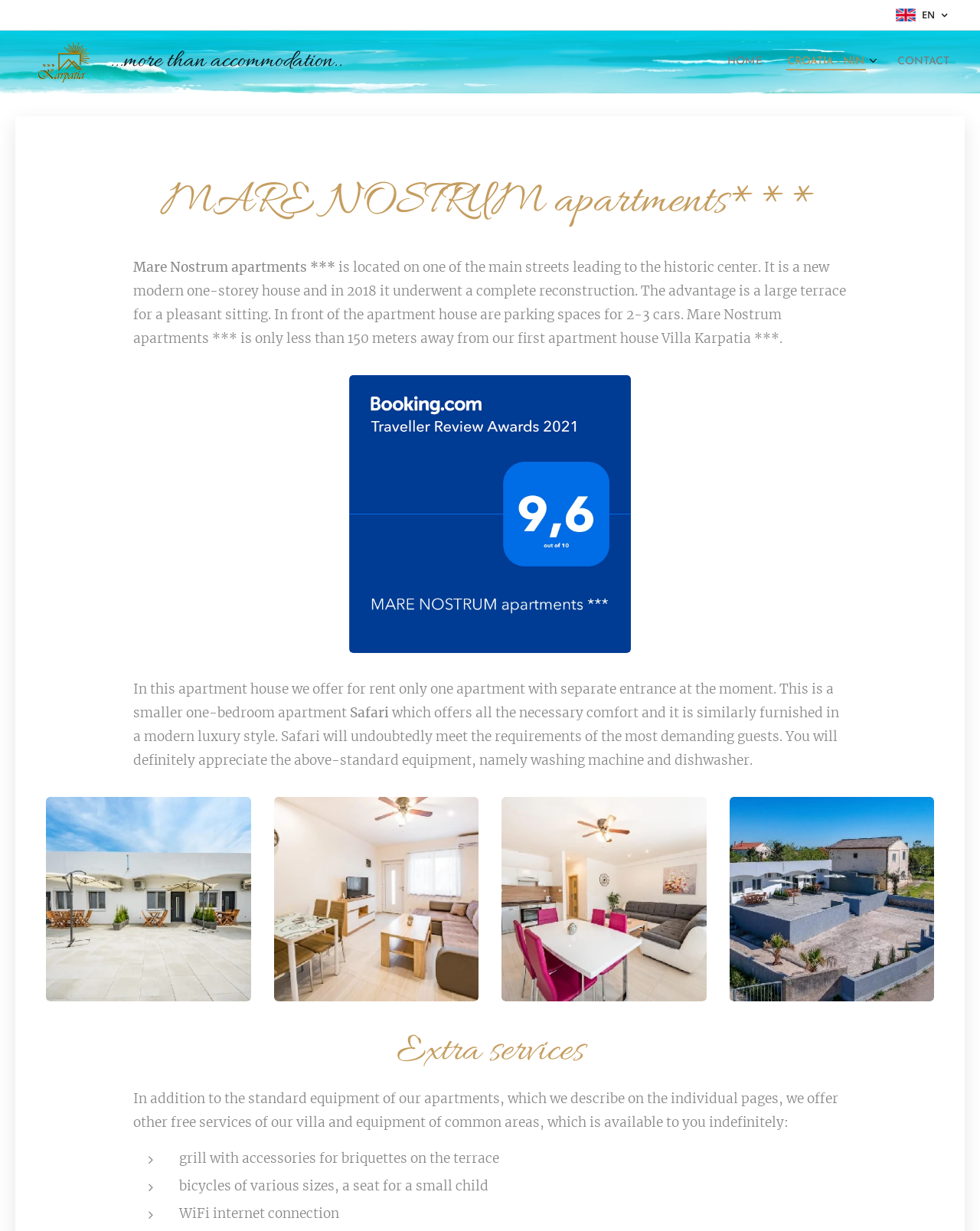By analyzing the image, answer the following question with a detailed response: How many apartments are available for rent?

According to the webpage, in the apartment house Mare Nostrum, only one apartment with separate entrance is available for rent at the moment.